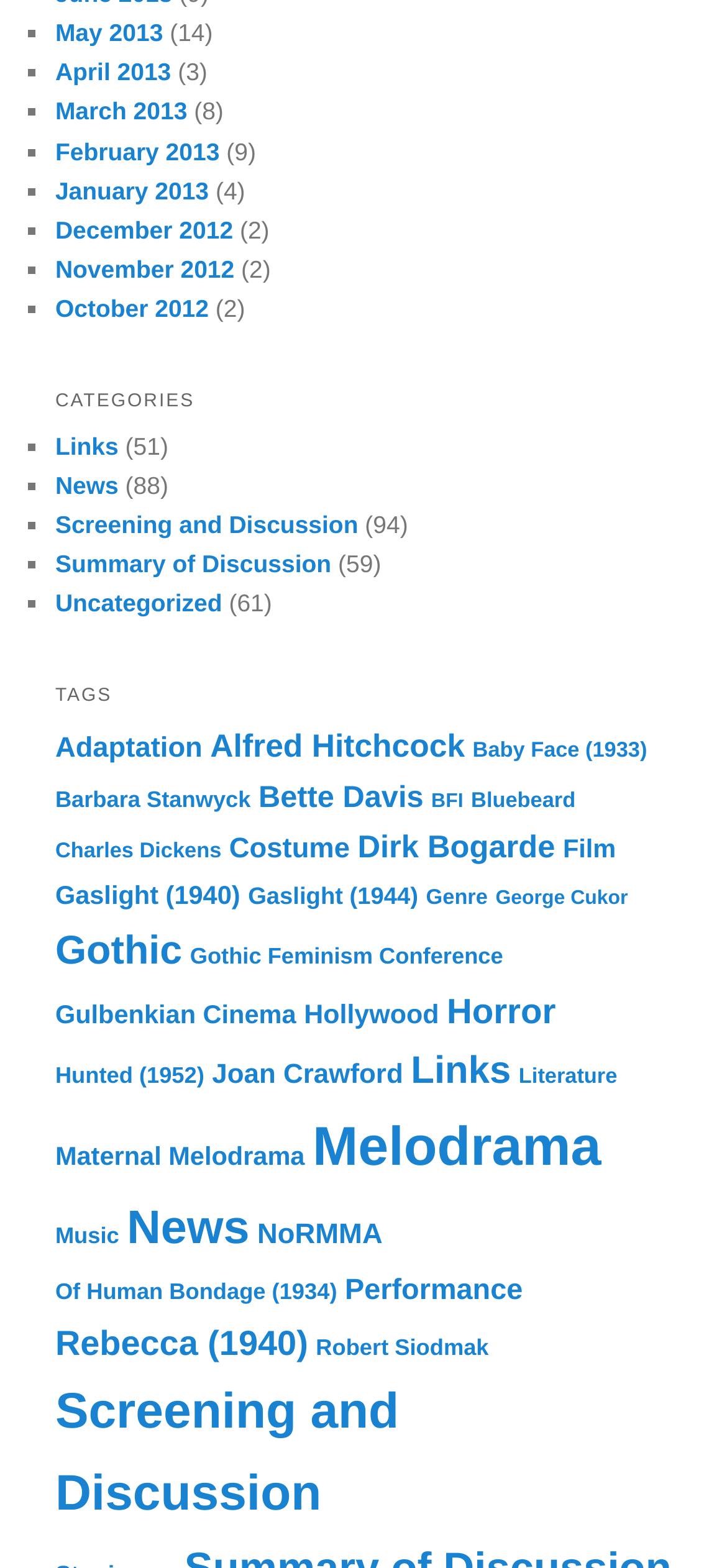Determine the bounding box for the described UI element: "Of Human Bondage (1934)".

[0.076, 0.816, 0.464, 0.832]